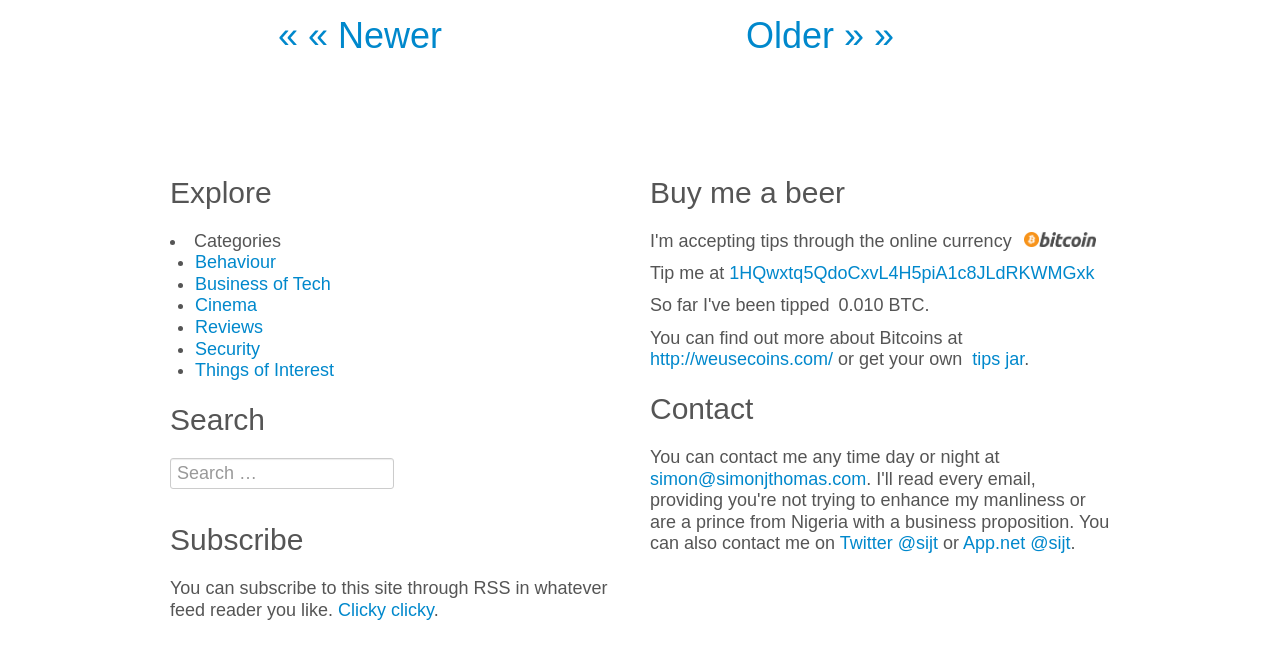What is the alternative to RSS?
Relying on the image, give a concise answer in one word or a brief phrase.

App.net